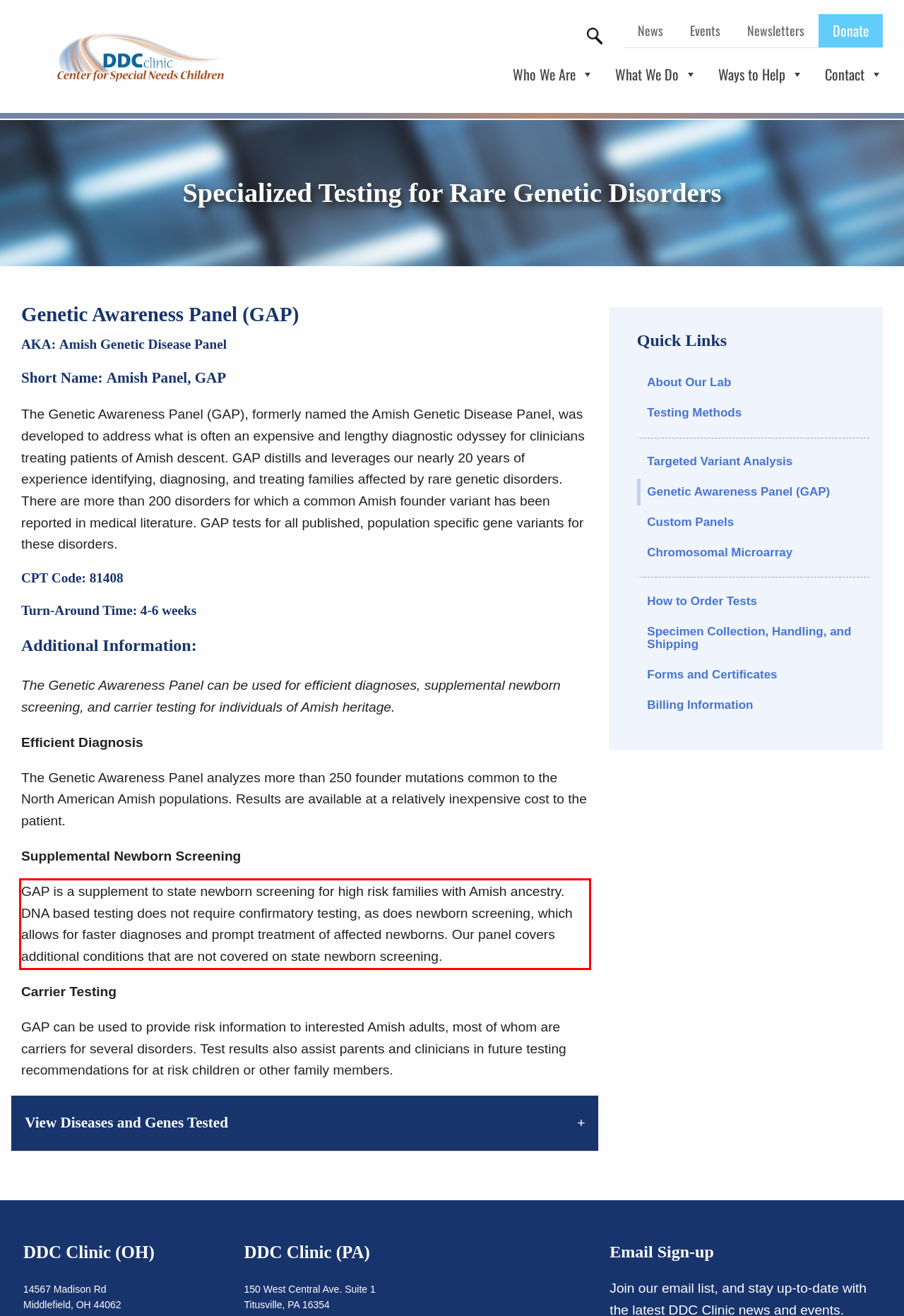Identify the text inside the red bounding box on the provided webpage screenshot by performing OCR.

GAP is a supplement to state newborn screening for high risk families with Amish ancestry. DNA based testing does not require confirmatory testing, as does newborn screening, which allows for faster diagnoses and prompt treatment of affected newborns. Our panel covers additional conditions that are not covered on state newborn screening.